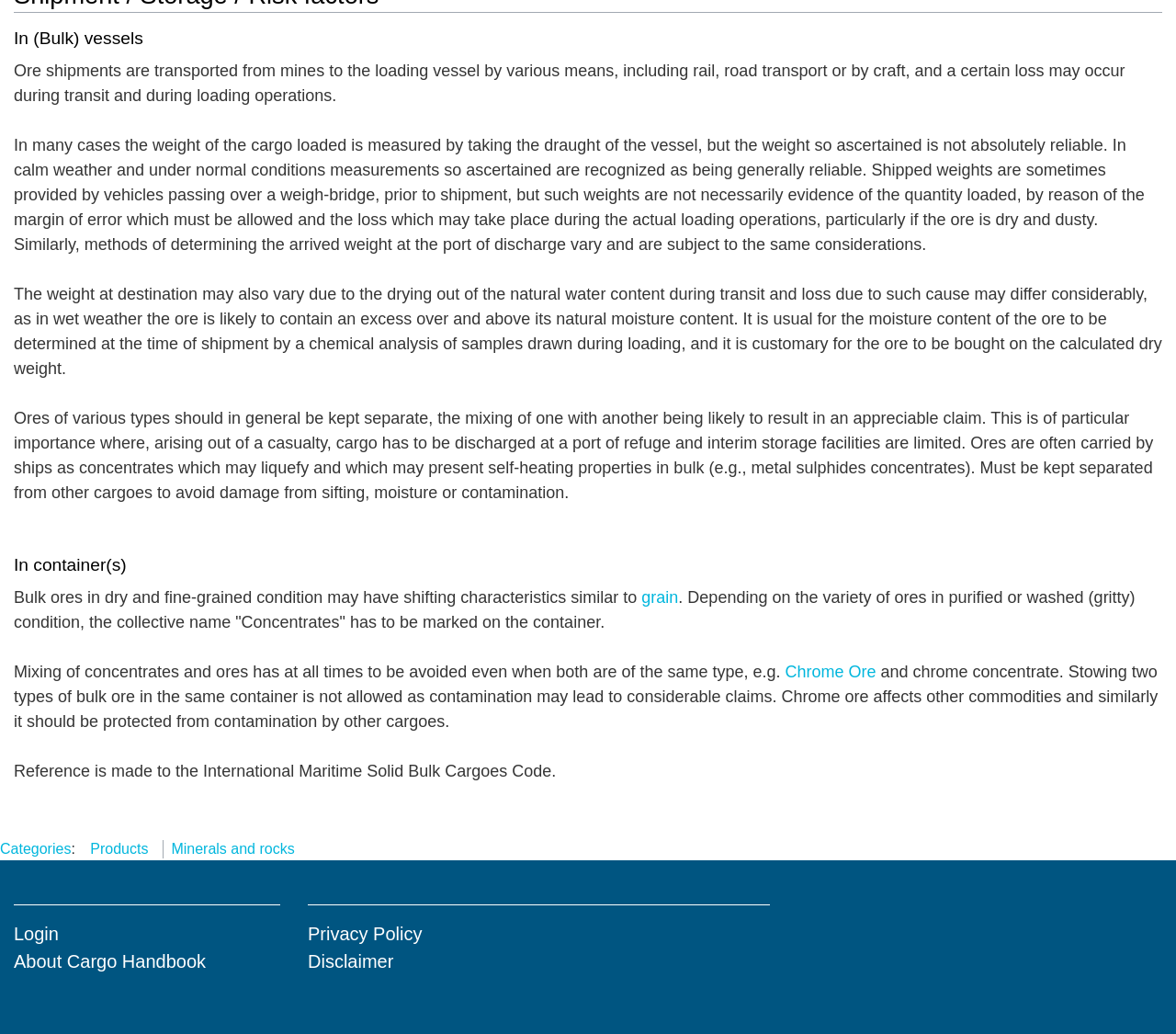Highlight the bounding box coordinates of the element that should be clicked to carry out the following instruction: "Submit". The coordinates must be given as four float numbers ranging from 0 to 1, i.e., [left, top, right, bottom].

None